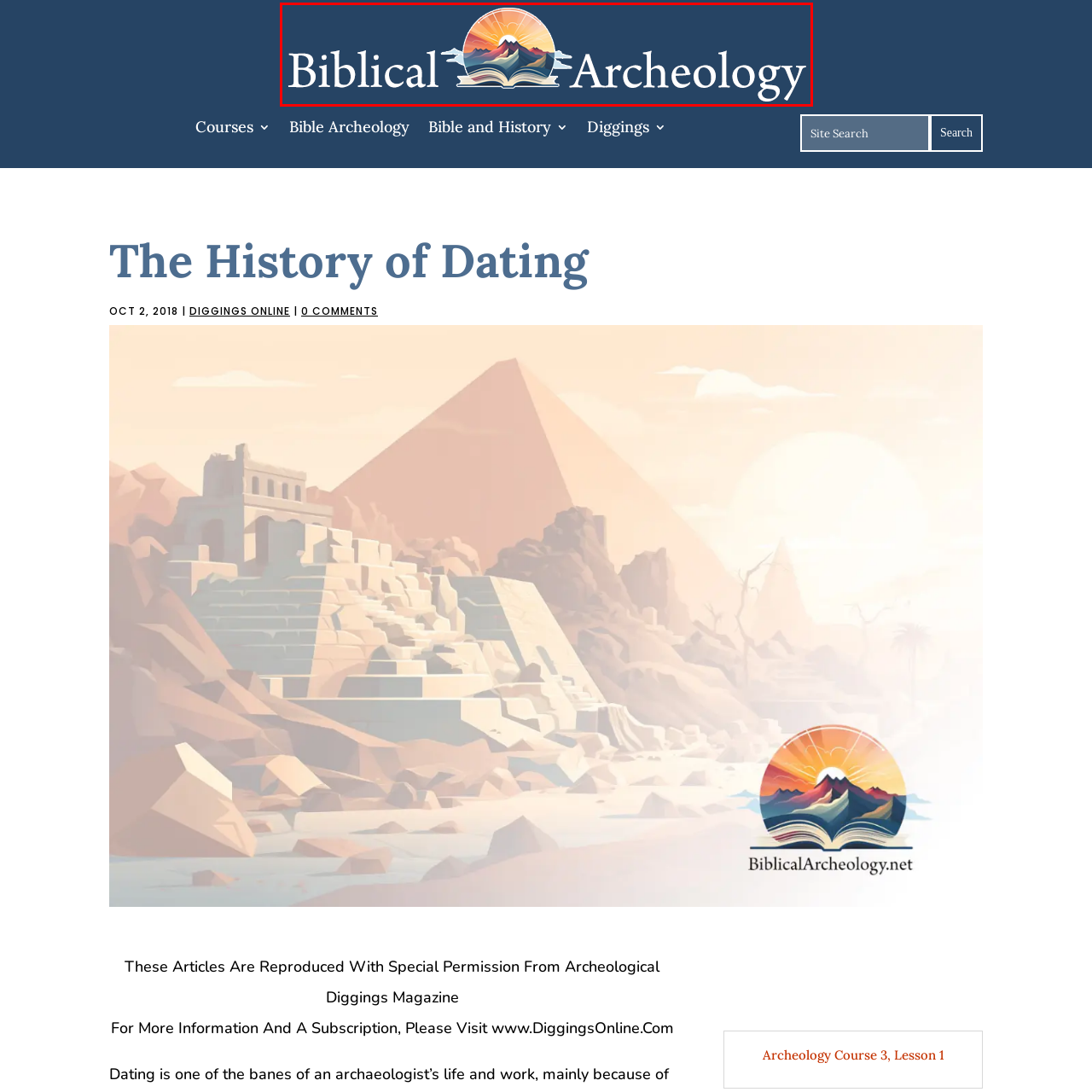Pay attention to the red boxed area, What is rising behind the mountains? Provide a one-word or short phrase response.

A sun